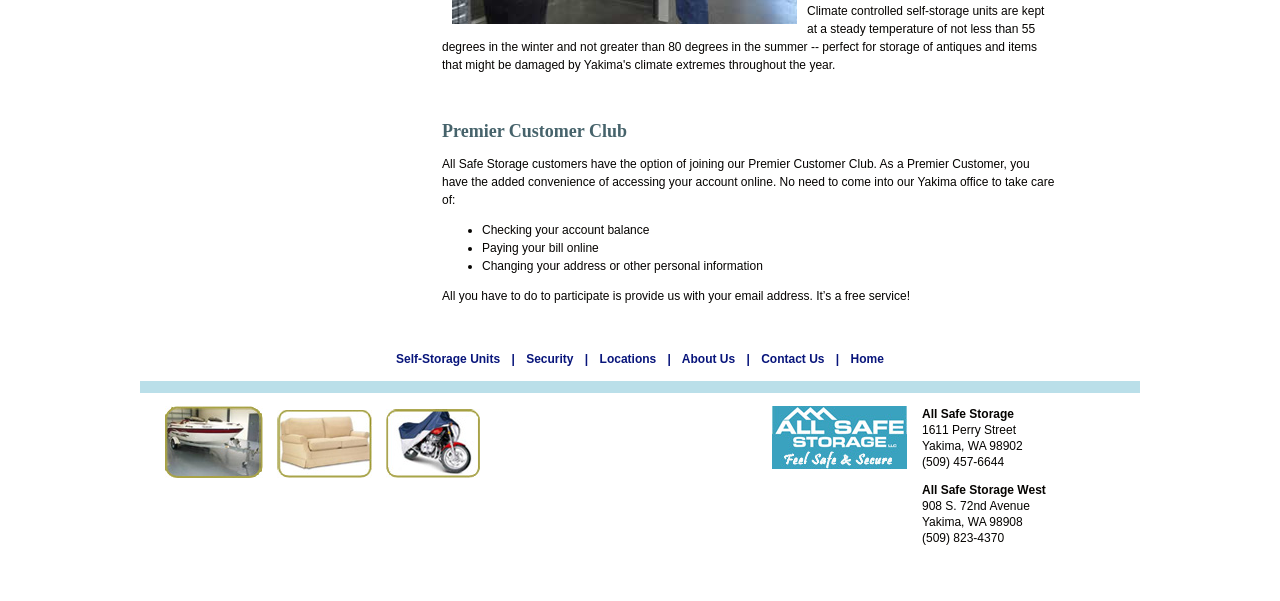What type of storage units are shown in the images?
Using the information from the image, give a concise answer in one word or a short phrase.

Air conditioned, heated, long-term, business